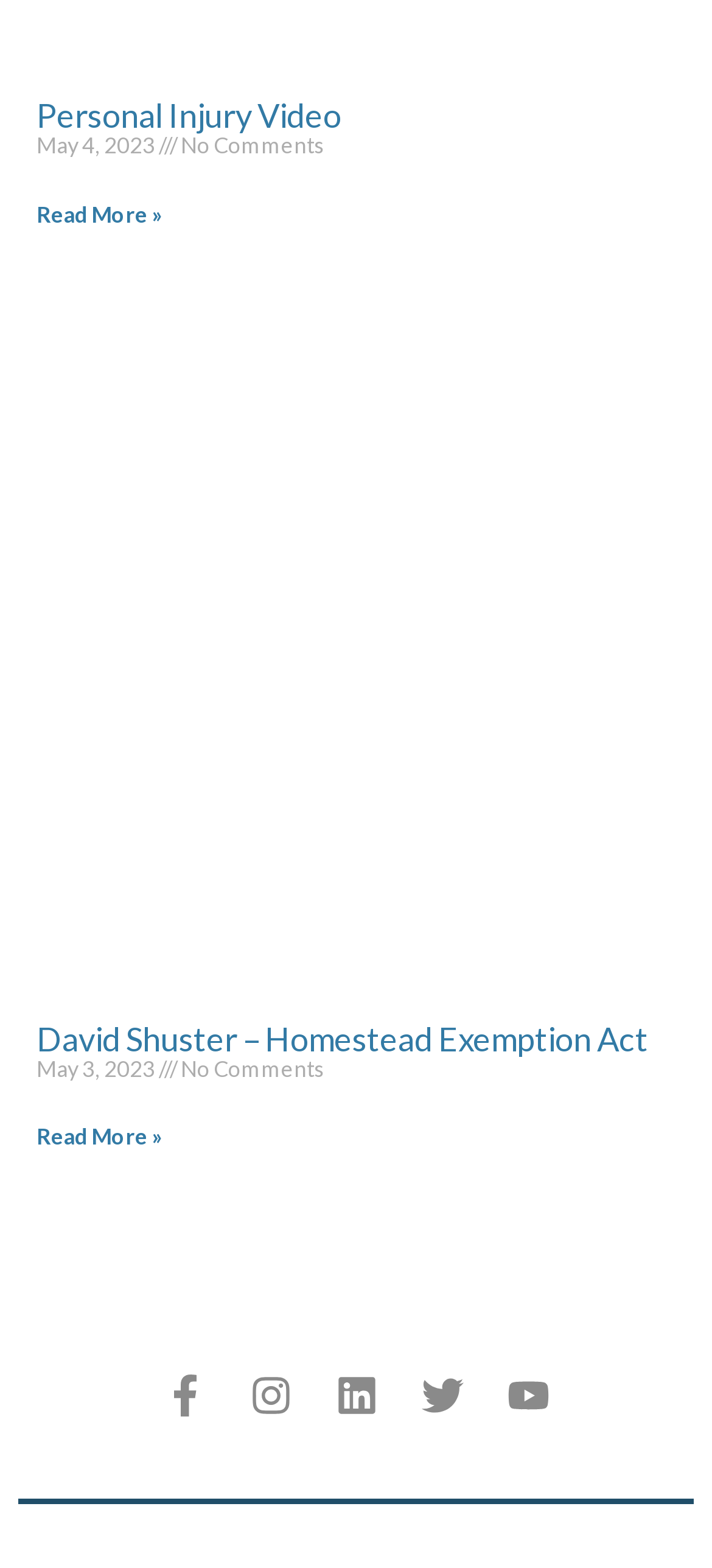Please identify the bounding box coordinates of the element I should click to complete this instruction: 'Read more about Personal Injury Video'. The coordinates should be given as four float numbers between 0 and 1, like this: [left, top, right, bottom].

[0.051, 0.359, 0.223, 0.377]